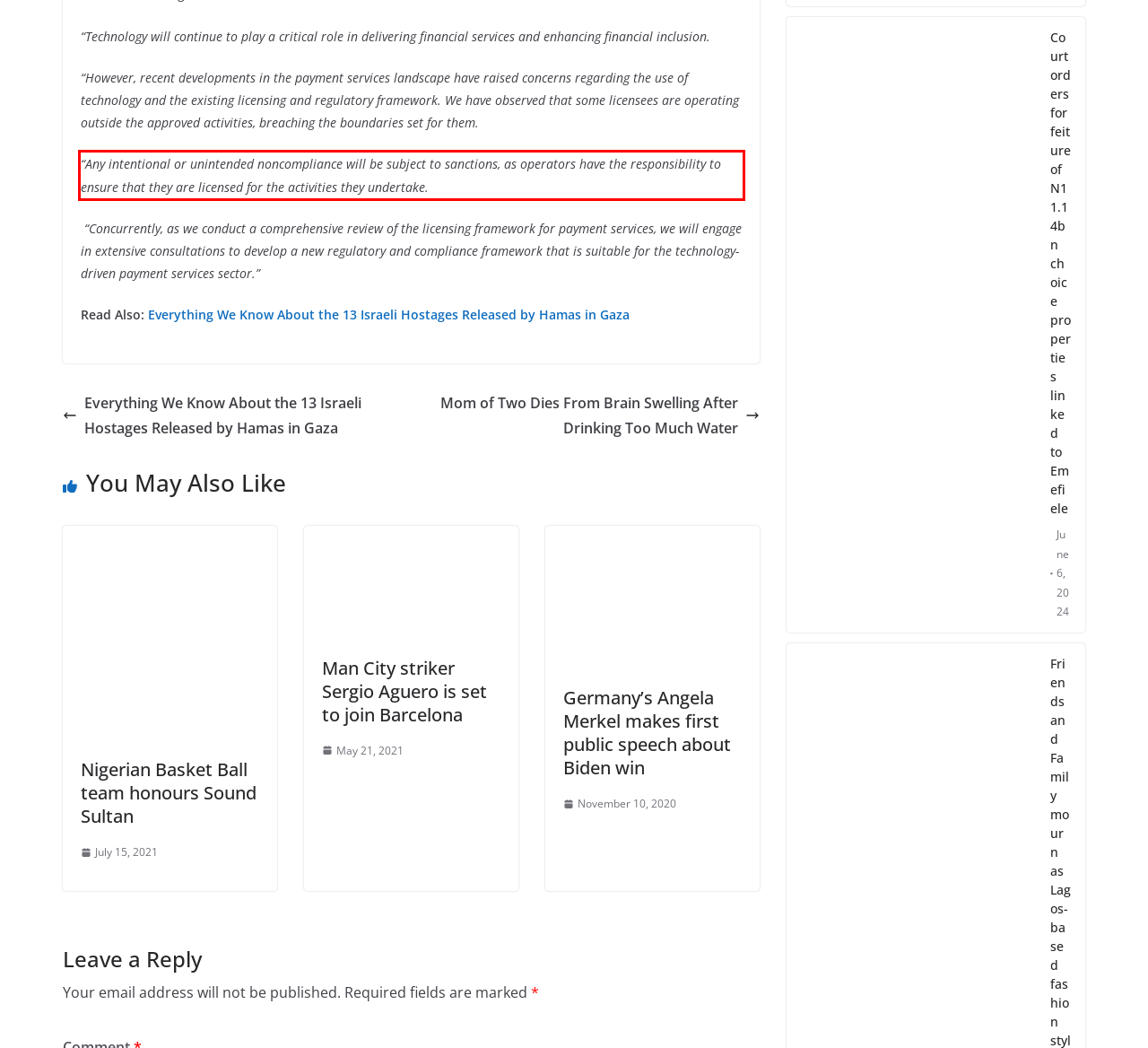Analyze the screenshot of the webpage that features a red bounding box and recognize the text content enclosed within this red bounding box.

“Any intentional or unintended noncompliance will be subject to sanctions, as operators have the responsibility to ensure that they are licensed for the activities they undertake.